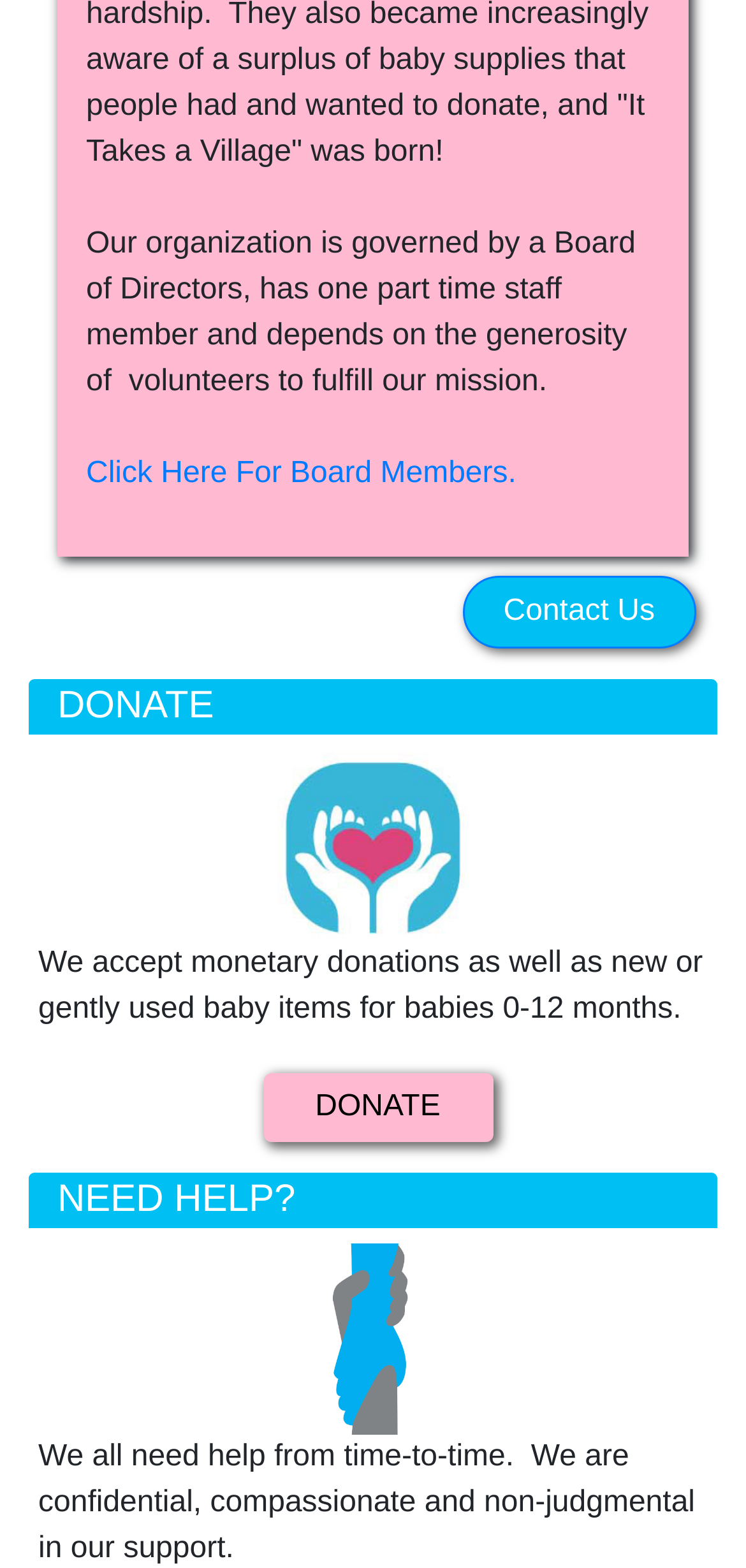How many buttons are there on the webpage?
Respond to the question with a well-detailed and thorough answer.

The webpage has two button elements, one labeled 'Contact Us' and the other labeled 'DONATE', indicating that there are two buttons on the webpage.